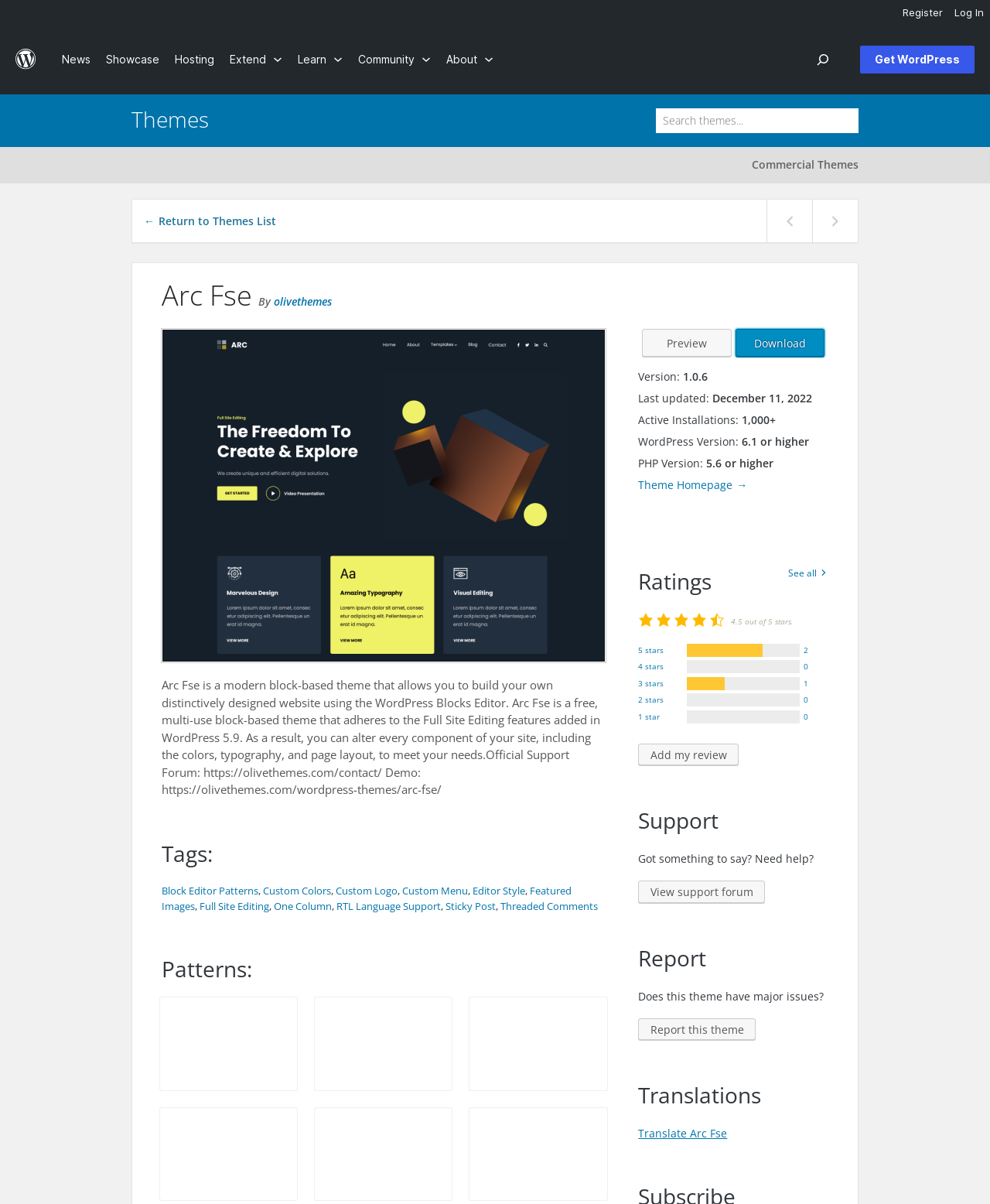What is the purpose of the 'Get WordPress' button? Observe the screenshot and provide a one-word or short phrase answer.

To download WordPress